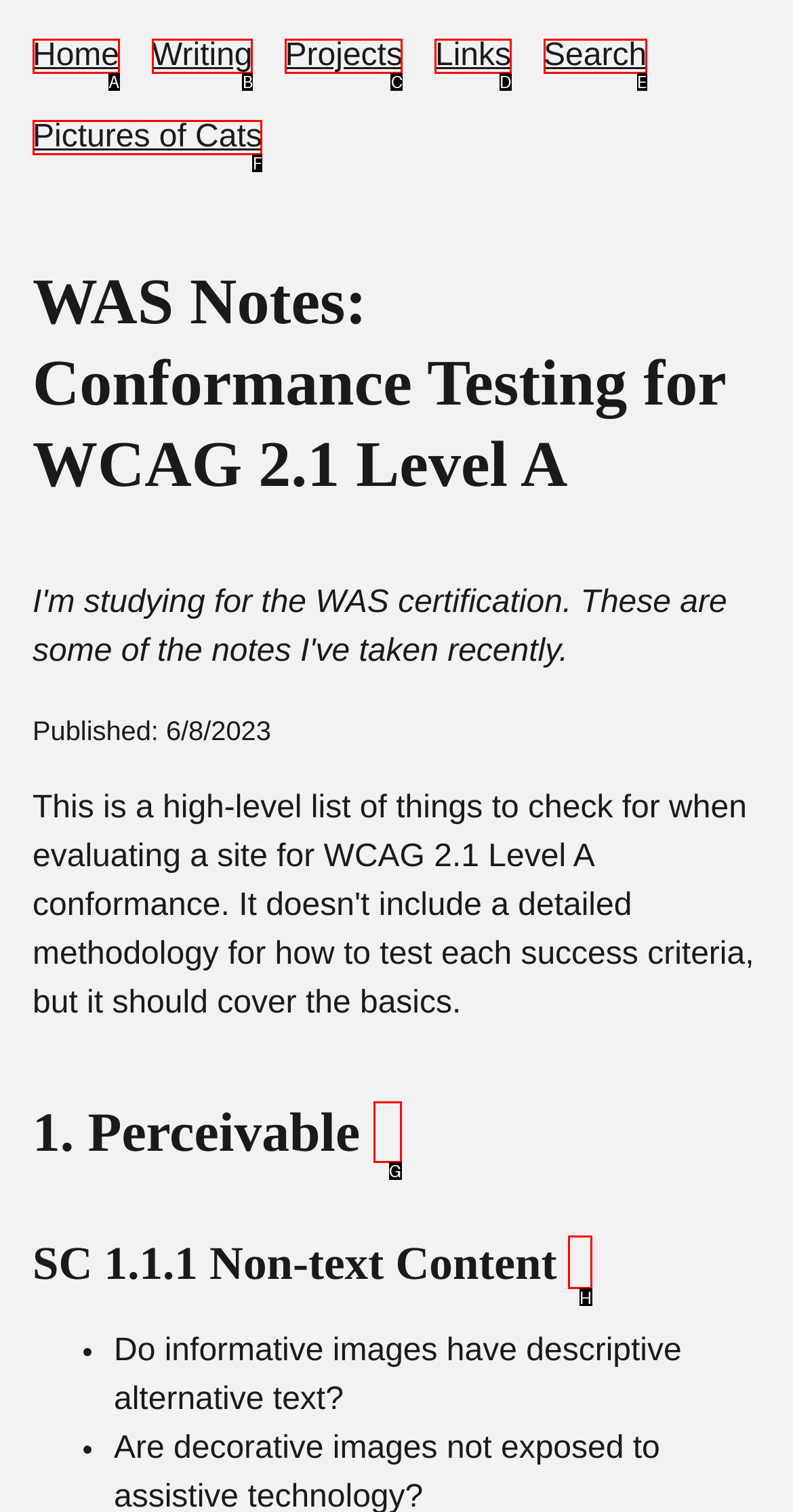From the given choices, indicate the option that best matches: Pictures of Cats
State the letter of the chosen option directly.

F